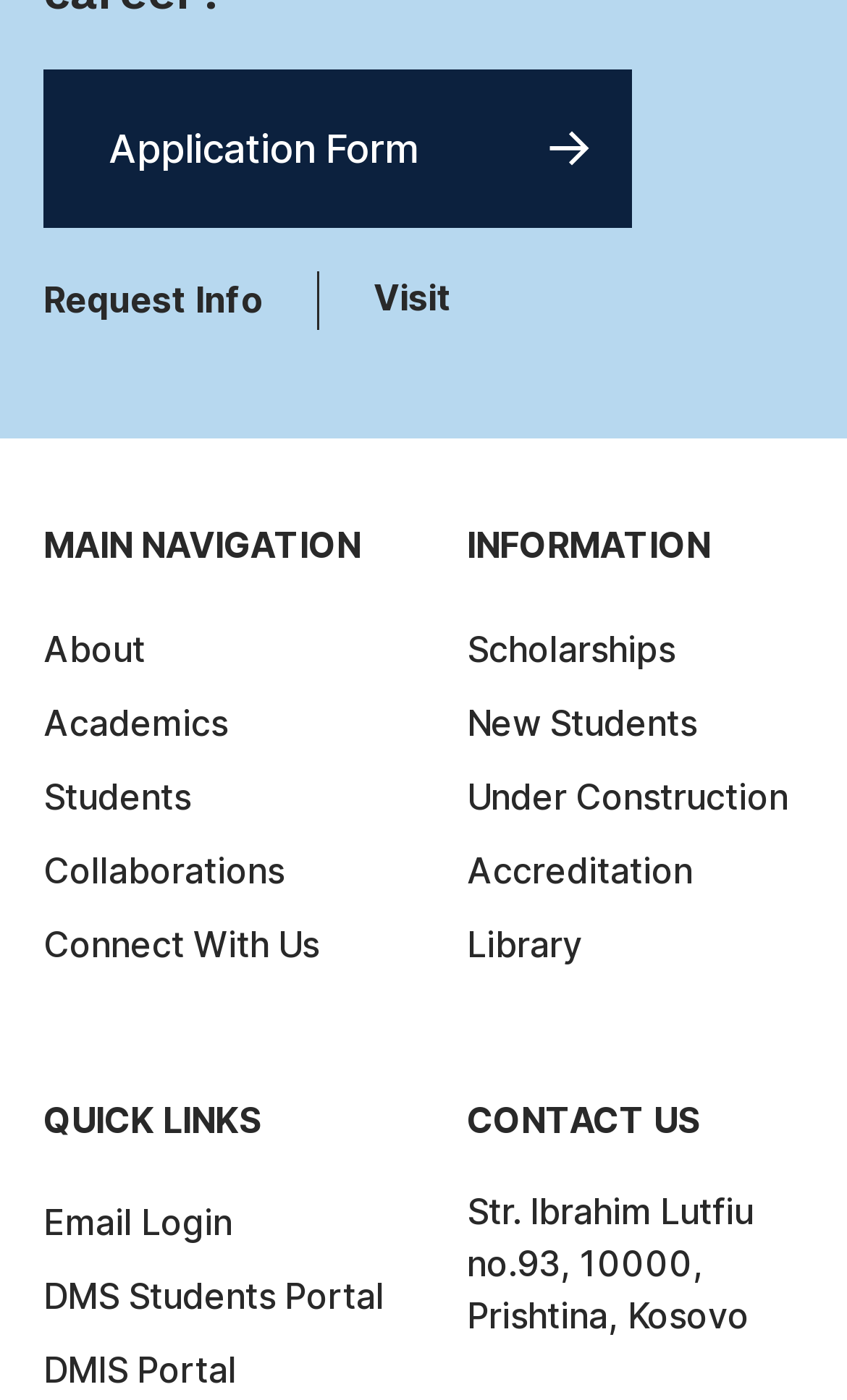Pinpoint the bounding box coordinates of the clickable area necessary to execute the following instruction: "Check available scholarships". The coordinates should be given as four float numbers between 0 and 1, namely [left, top, right, bottom].

[0.551, 0.444, 0.949, 0.482]